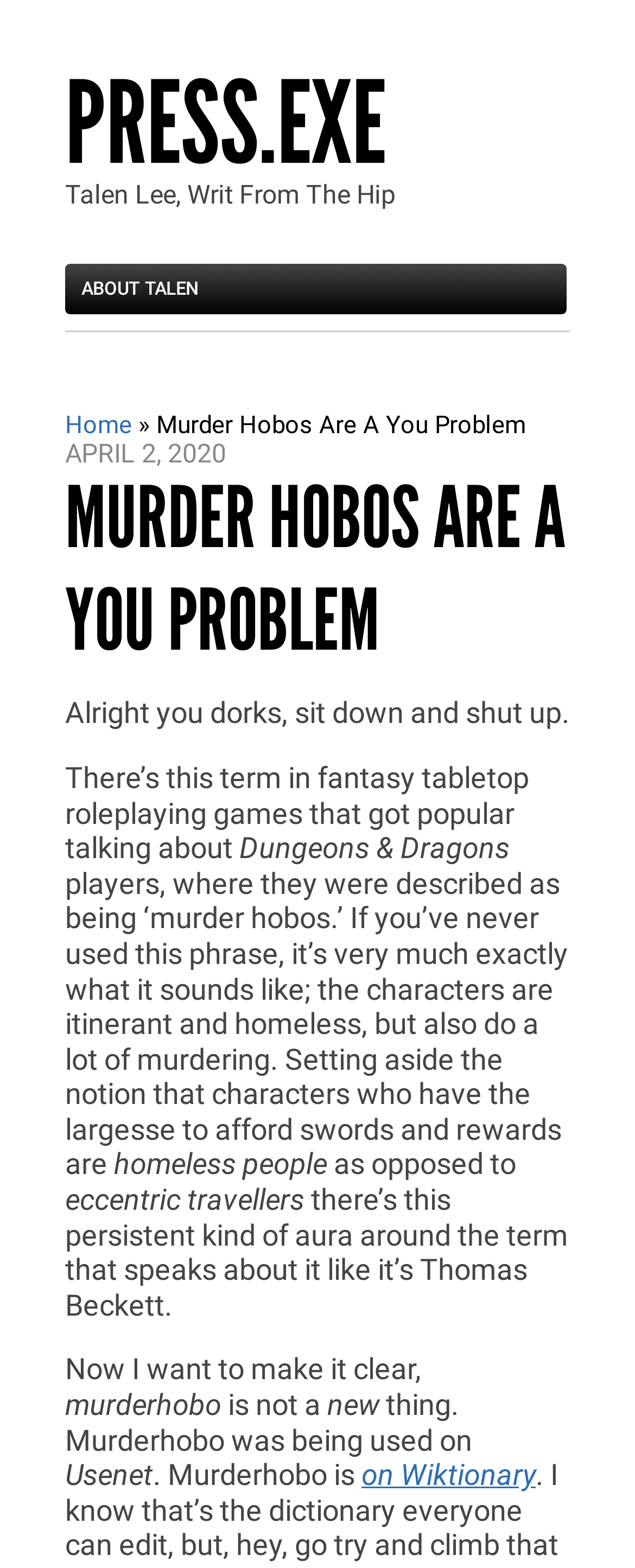Answer the question below with a single word or a brief phrase: 
What is the topic of the article?

Murder Hobos